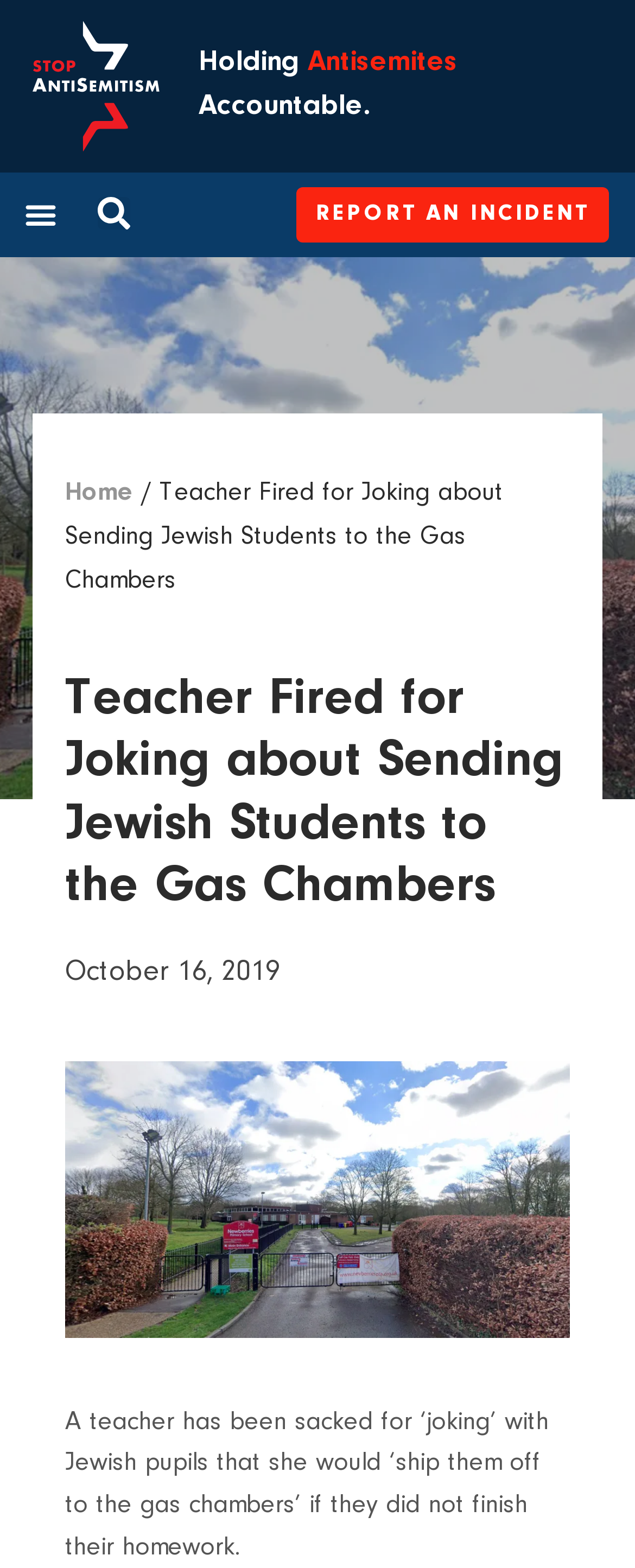Respond to the question below with a single word or phrase:
What is the date of the article?

October 16, 2019